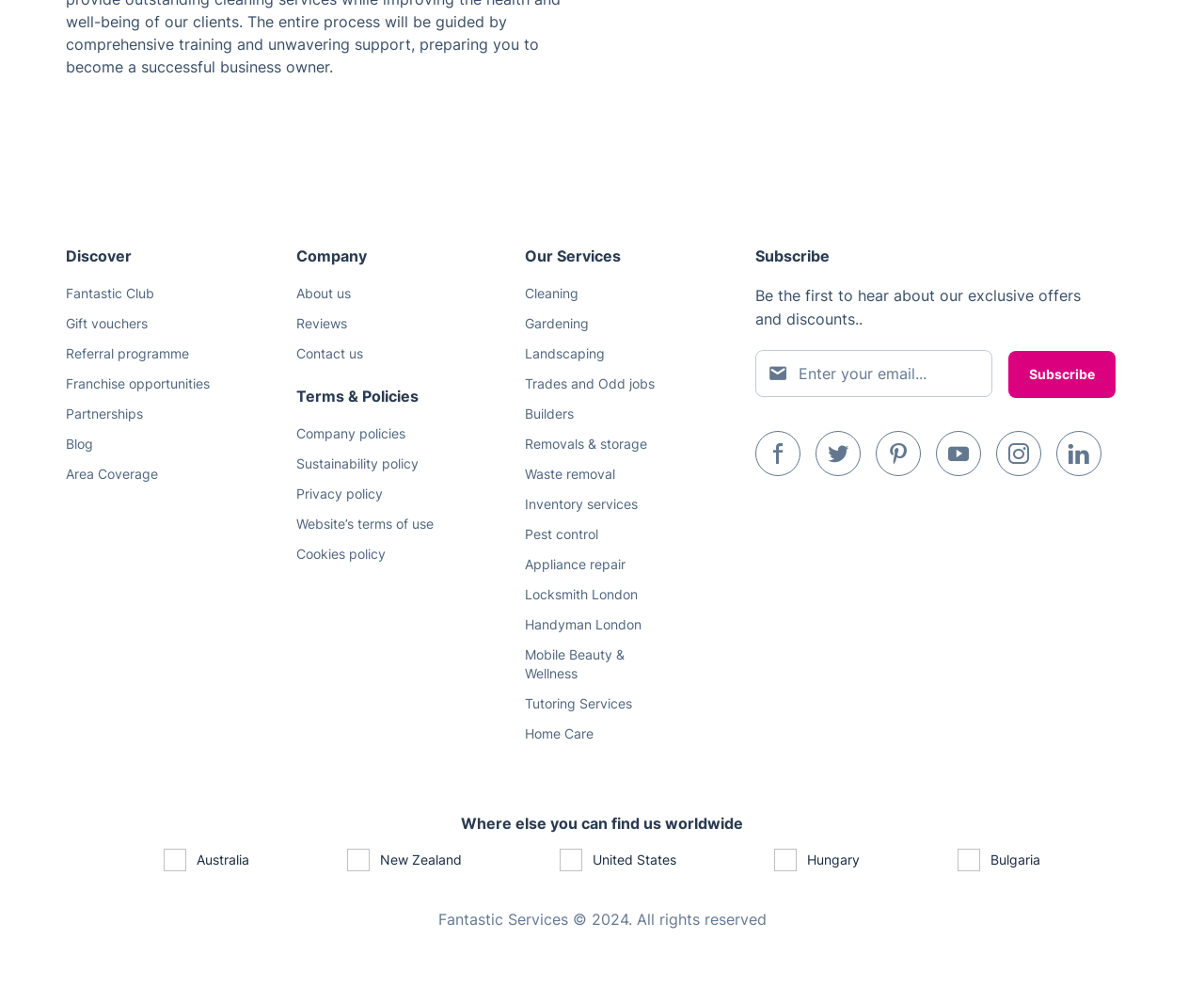What services are offered by Fantastic Club?
Look at the image and answer with only one word or phrase.

Cleaning, Gardening, Landscaping, etc.